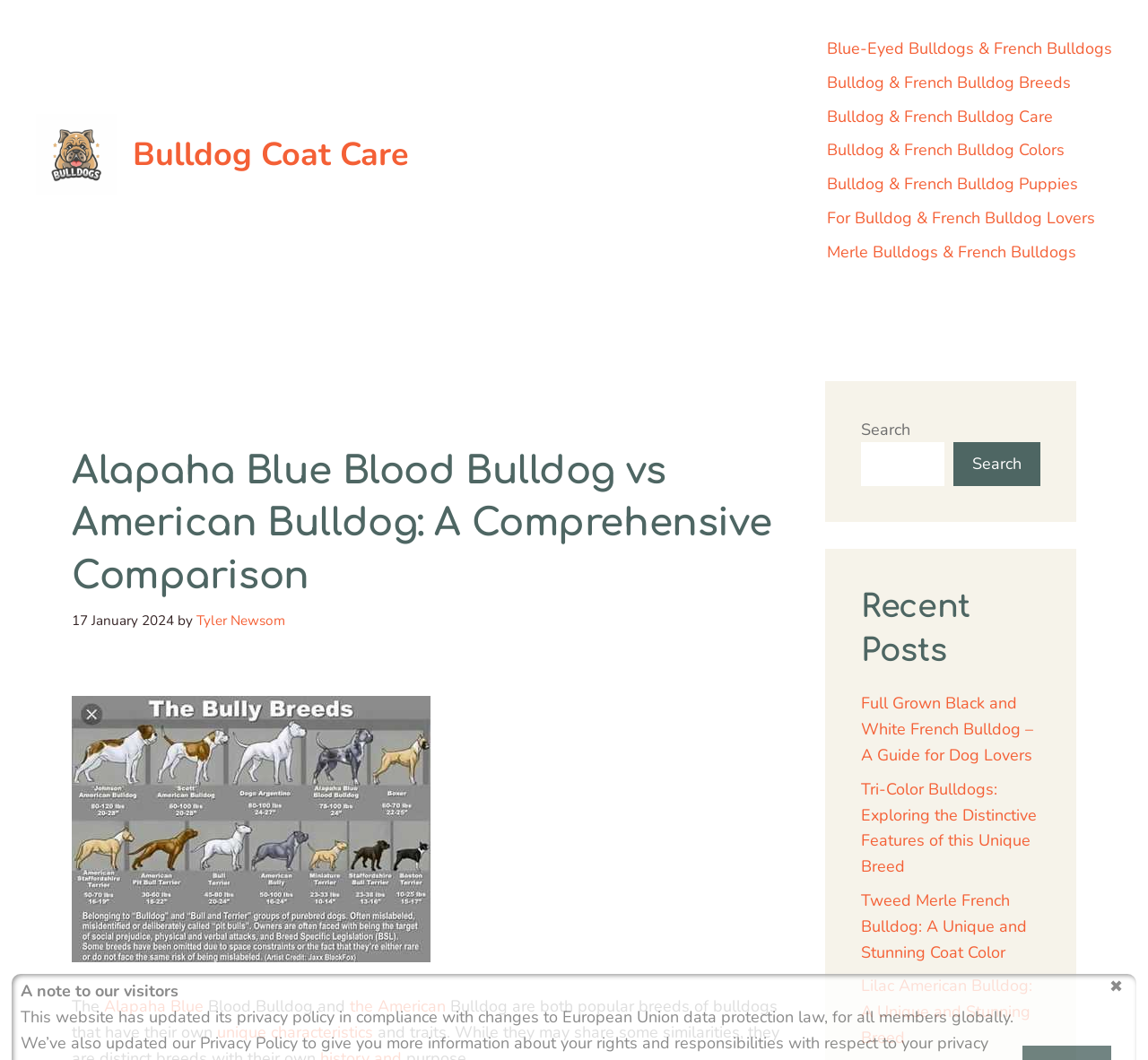Predict the bounding box coordinates of the UI element that matches this description: "parent_node: Search name="s"". The coordinates should be in the format [left, top, right, bottom] with each value between 0 and 1.

[0.75, 0.417, 0.823, 0.459]